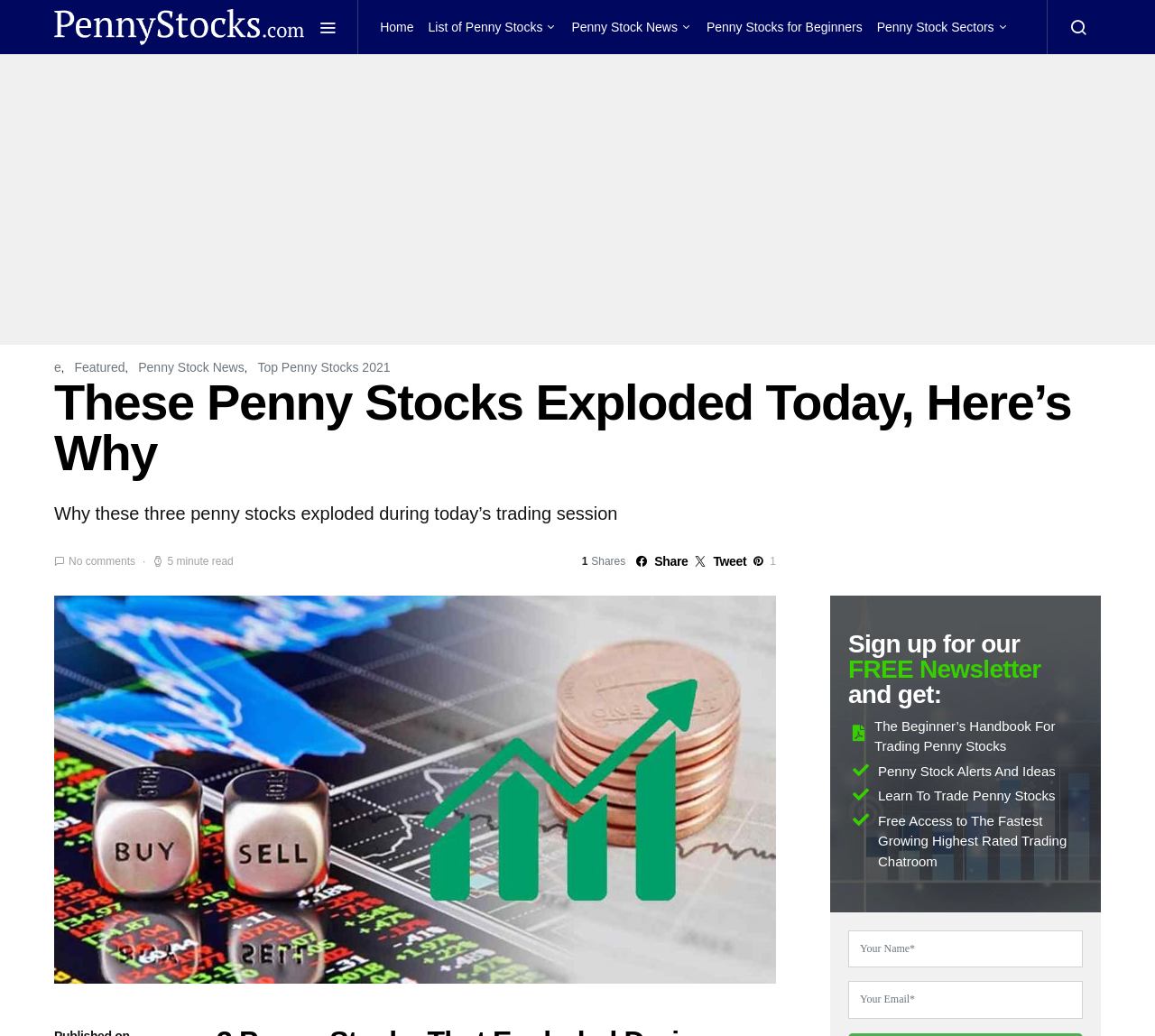Using the element description: "Save Money", determine the bounding box coordinates for the specified UI element. The coordinates should be four float numbers between 0 and 1, [left, top, right, bottom].

None